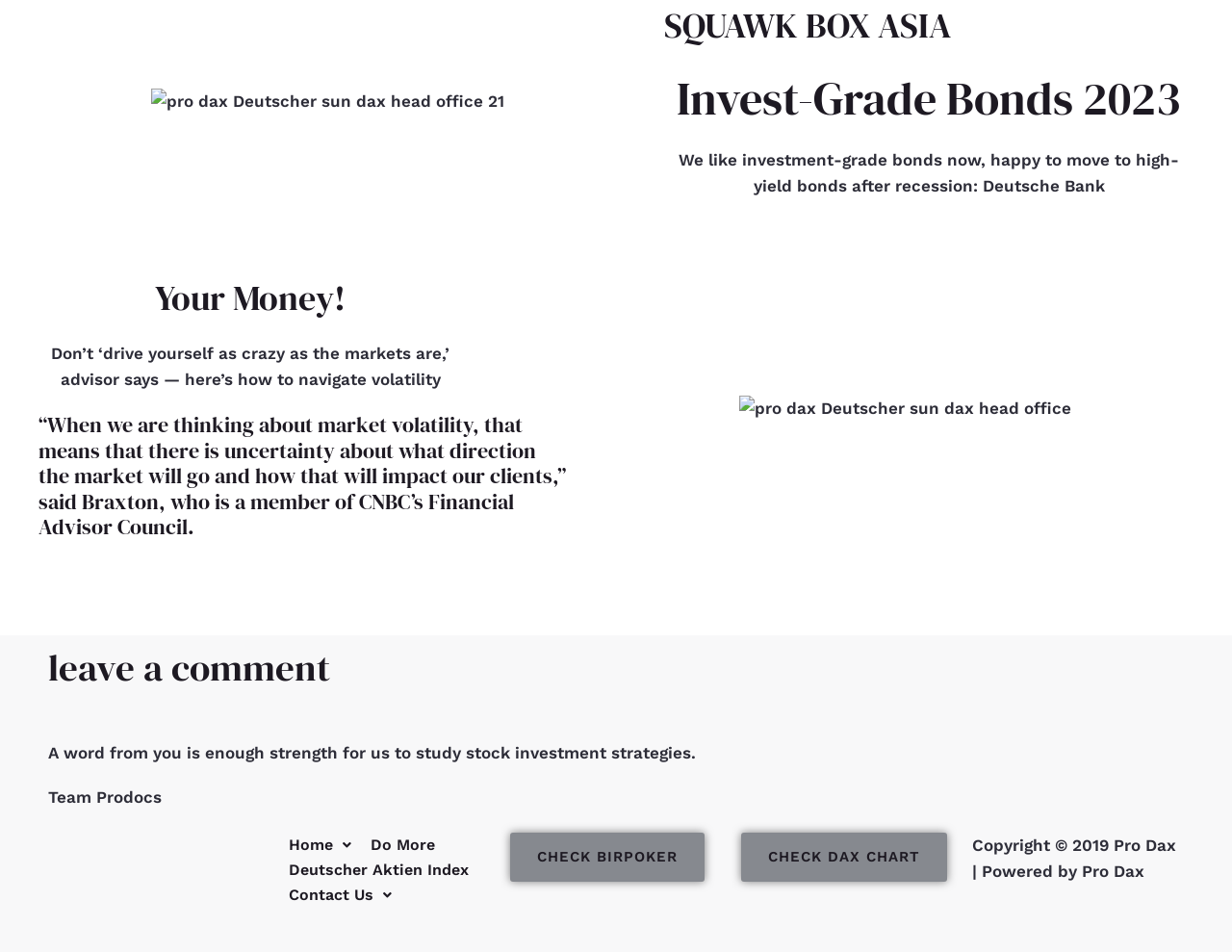What is the year of the copyright?
Please provide a comprehensive and detailed answer to the question.

The year of the copyright can be determined by looking at the text at the bottom of the webpage. The text 'Copyright © 2019 Pro Dax | Powered by Pro Dax' indicates that the year of the copyright is 2019.